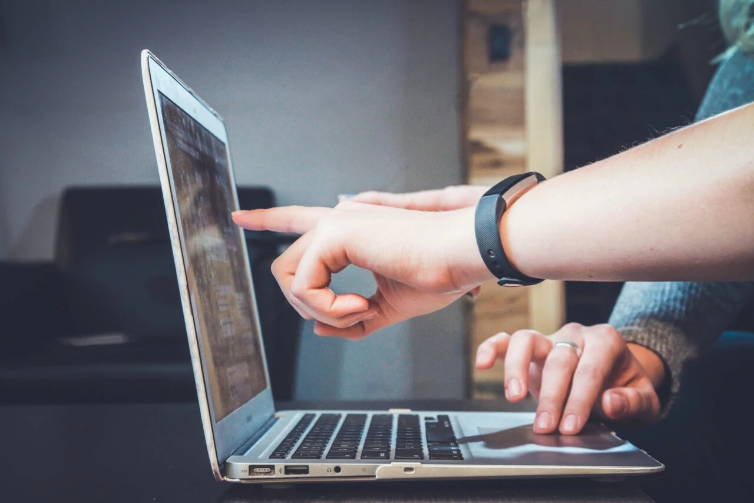Generate a detailed caption that encompasses all aspects of the image.

In this image, two hands are actively engaging with a laptop, suggesting a collaborative effort in navigating or discussing something on the screen. One hand is poised to point at the display, while the other rests on the keyboard, indicating a dynamic interaction likely involving sharing information or working through a task together. The context suggests a learning or teaching environment, possibly related to educational resources like TESOL certification, reflecting the importance of digital tools in modern education. The setting appears informal and comfortable, promoting a constructive atmosphere for discussion and discovery.